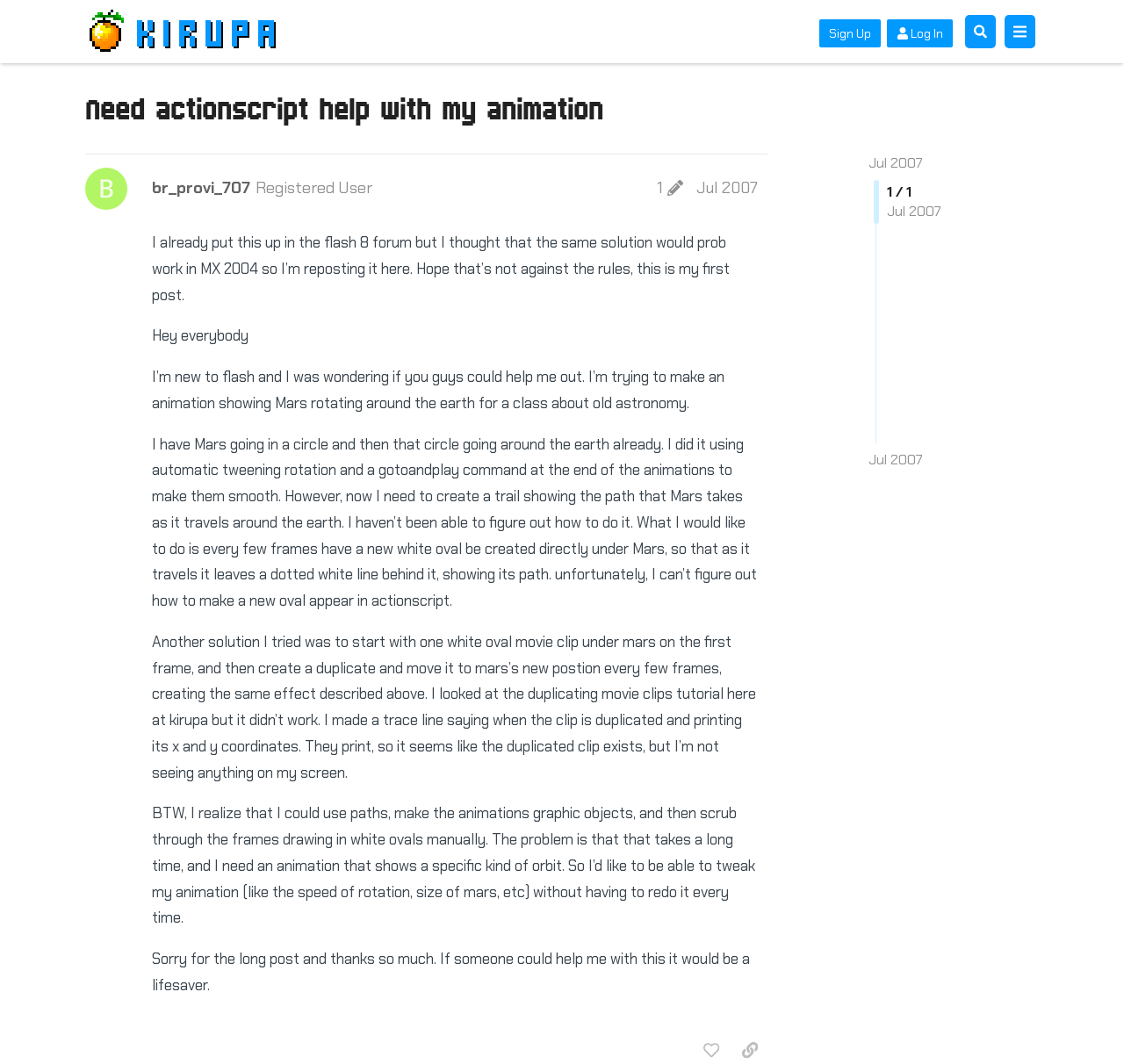Show me the bounding box coordinates of the clickable region to achieve the task as per the instruction: "Search for a topic".

[0.854, 0.011, 0.89, 0.048]